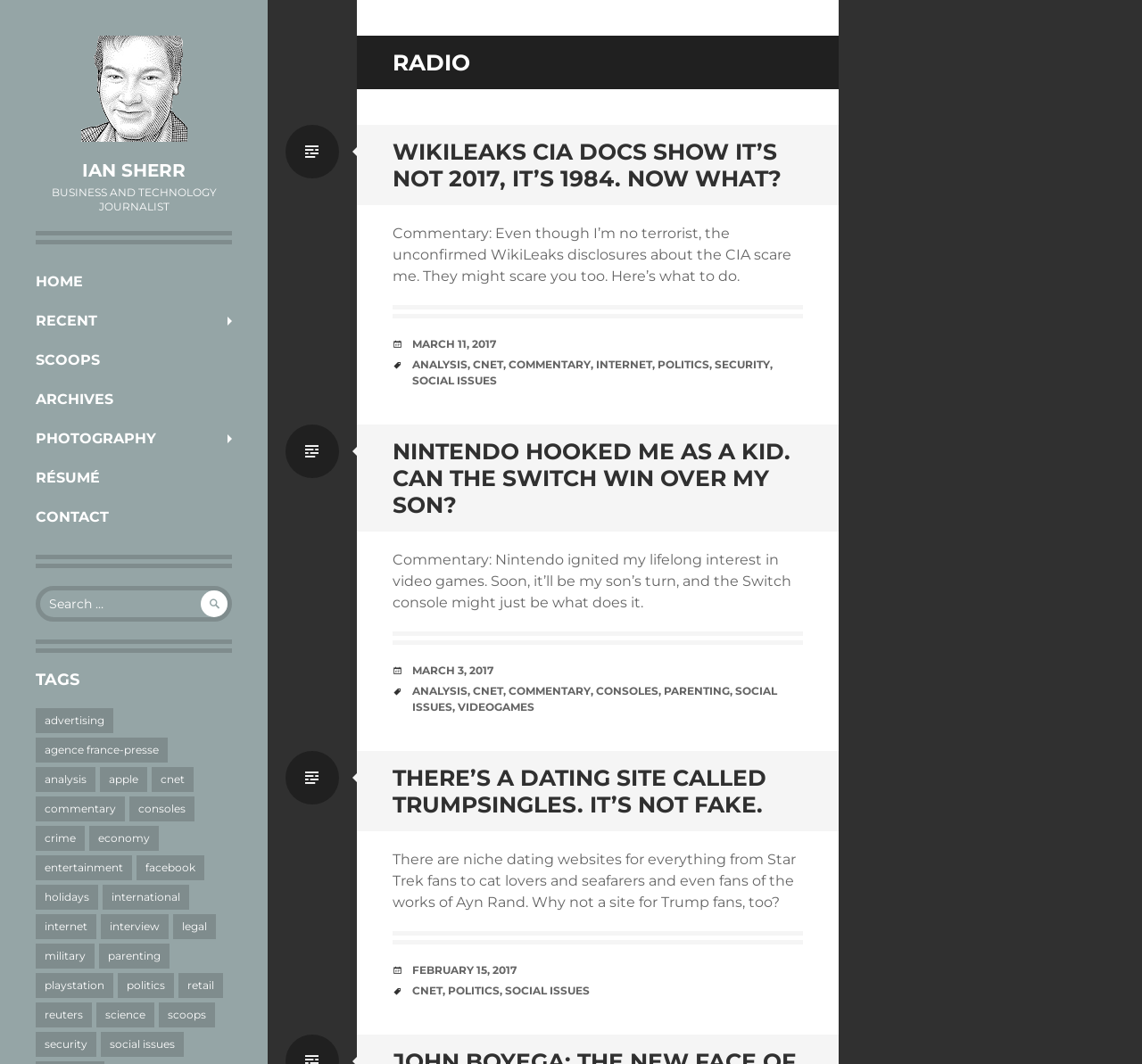Identify the coordinates of the bounding box for the element that must be clicked to accomplish the instruction: "view recent articles".

[0.0, 0.283, 0.234, 0.32]